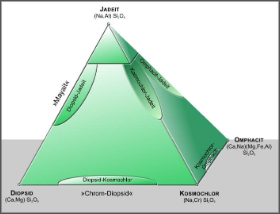Provide a one-word or one-phrase answer to the question:
What is the purpose of the gradient green shading?

To show connections and similarities